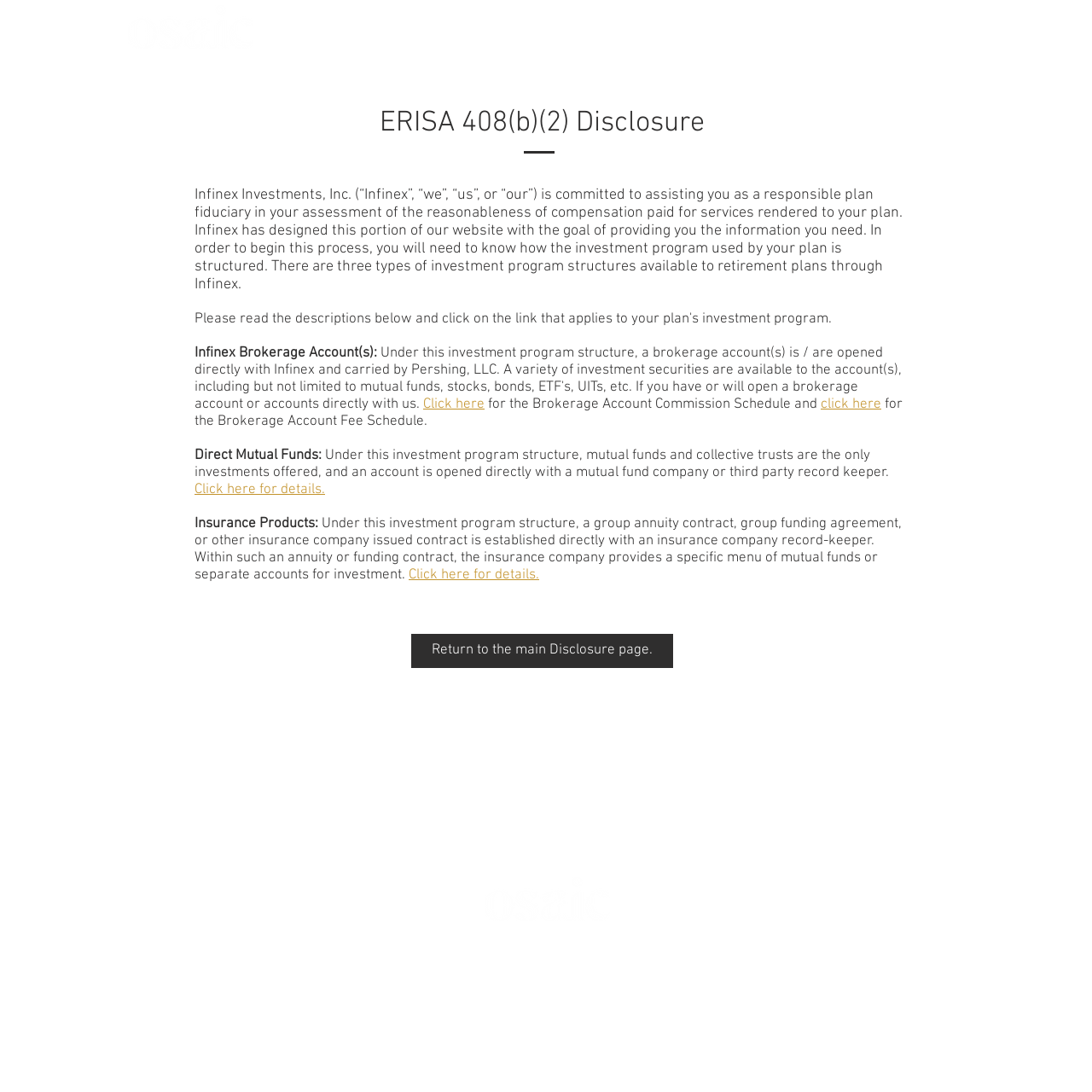Where can users find the Brokerage Account Commission Schedule?
Please give a detailed and elaborate explanation in response to the question.

Users can find the Brokerage Account Commission Schedule by clicking on the 'Click here' link provided on the webpage, which is located under the Infinex Brokerage Account(s) section.